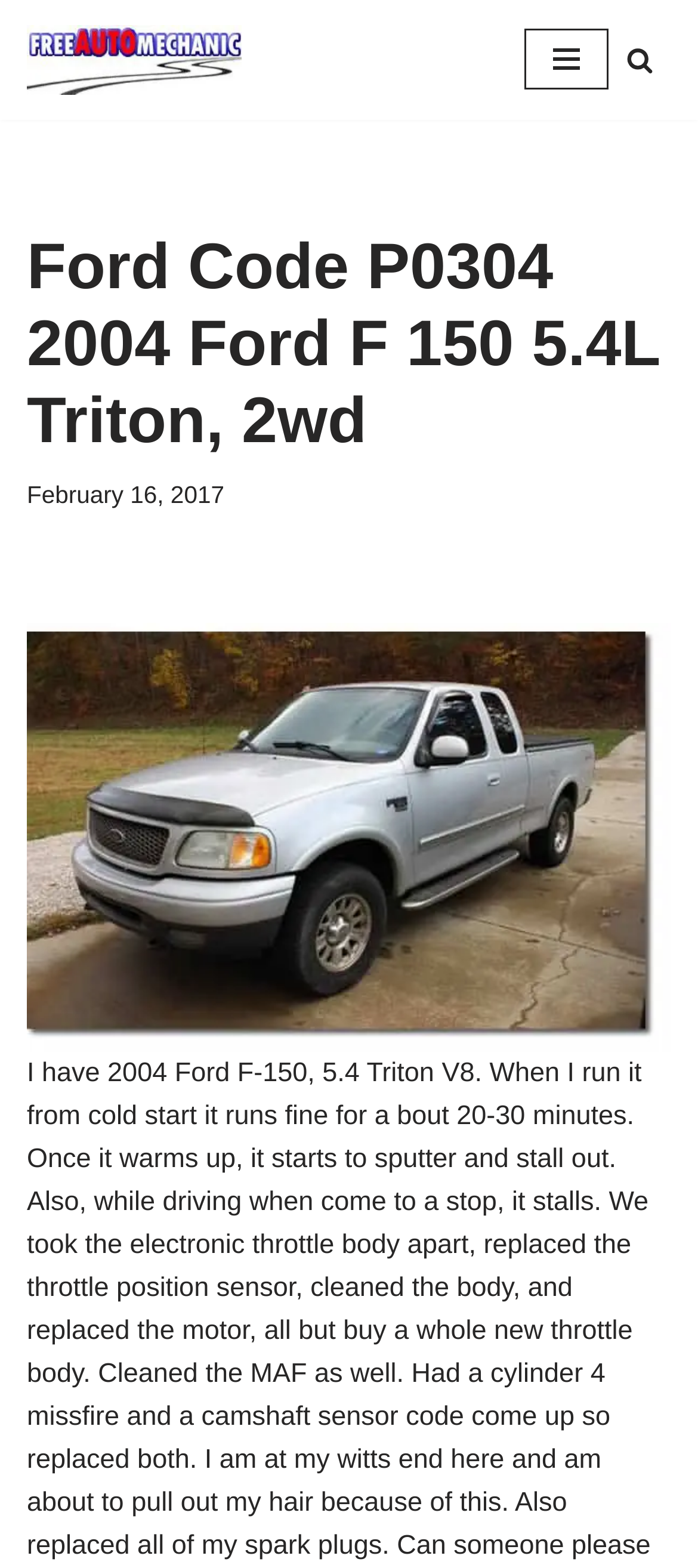What is the model of the Ford vehicle mentioned on the webpage?
Craft a detailed and extensive response to the question.

The webpage mentions a specific model of Ford vehicle, which is the F-150. This model is mentioned in the main heading and is also shown in the image on the webpage.